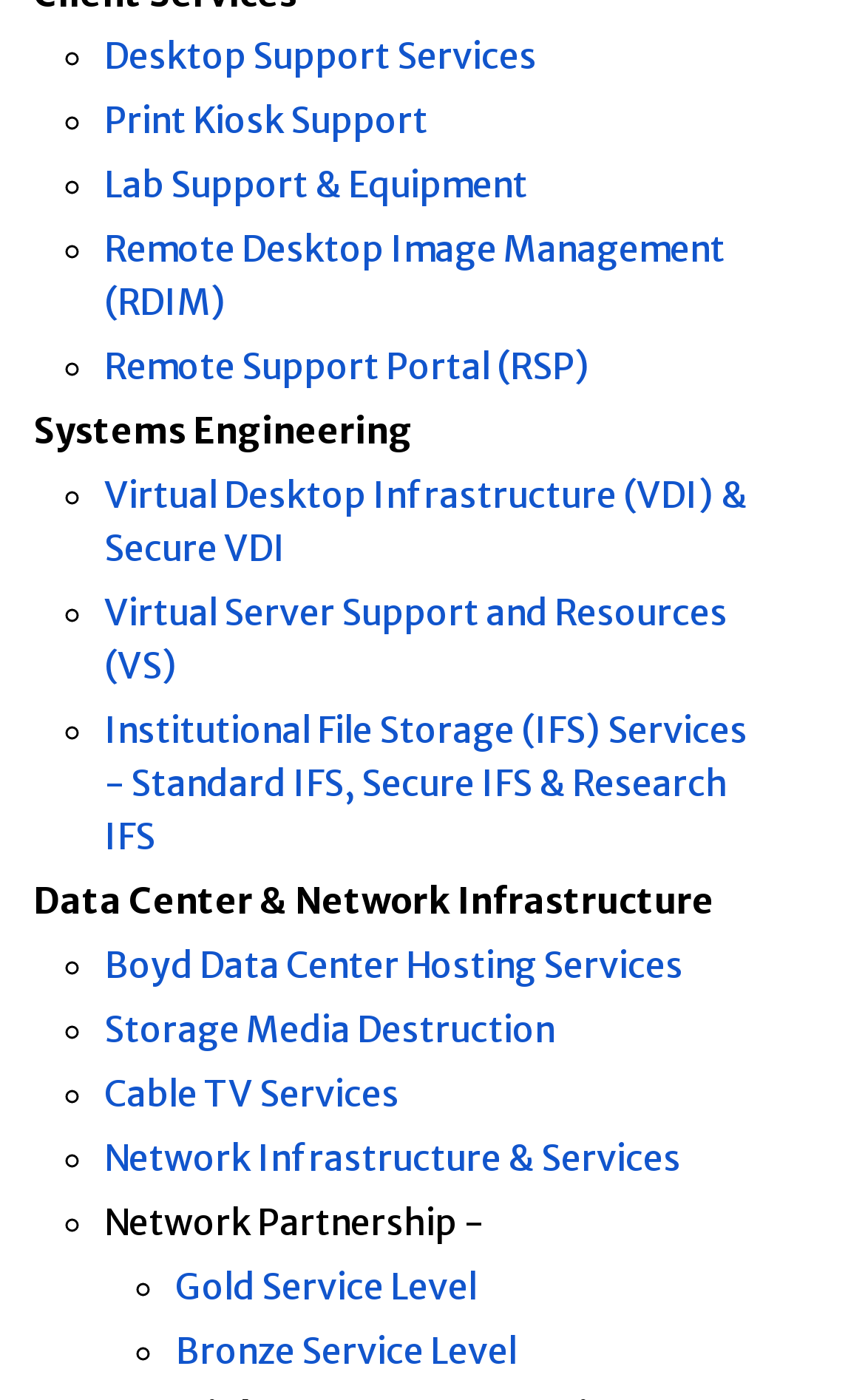Please find the bounding box coordinates for the clickable element needed to perform this instruction: "Access Remote Desktop Image Management".

[0.121, 0.162, 0.838, 0.232]